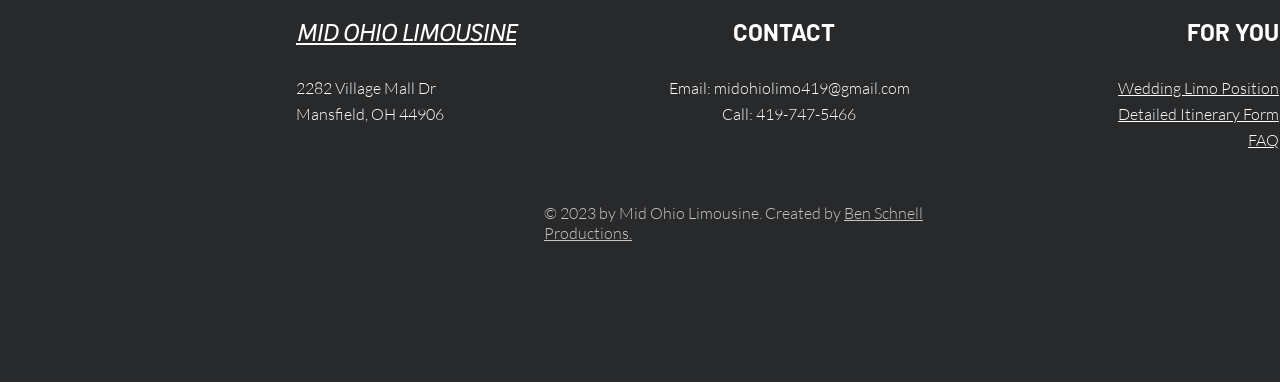What is the copyright year?
Answer the question with a thorough and detailed explanation.

I found the copyright year by looking at the StaticText element with the text '© 2023 by Mid Ohio Limousine'.